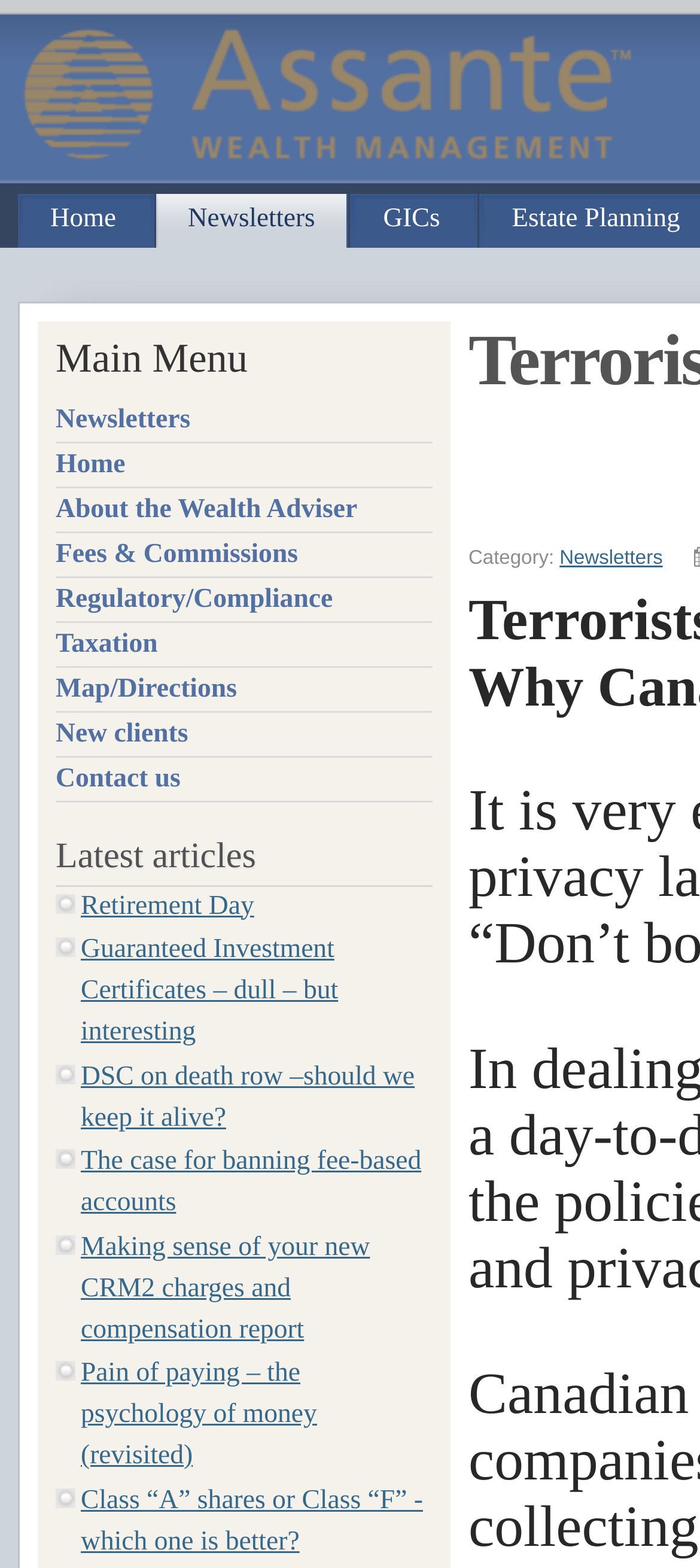Answer the following in one word or a short phrase: 
What is the topic of the first article in the 'Latest articles' section?

Retirement Day